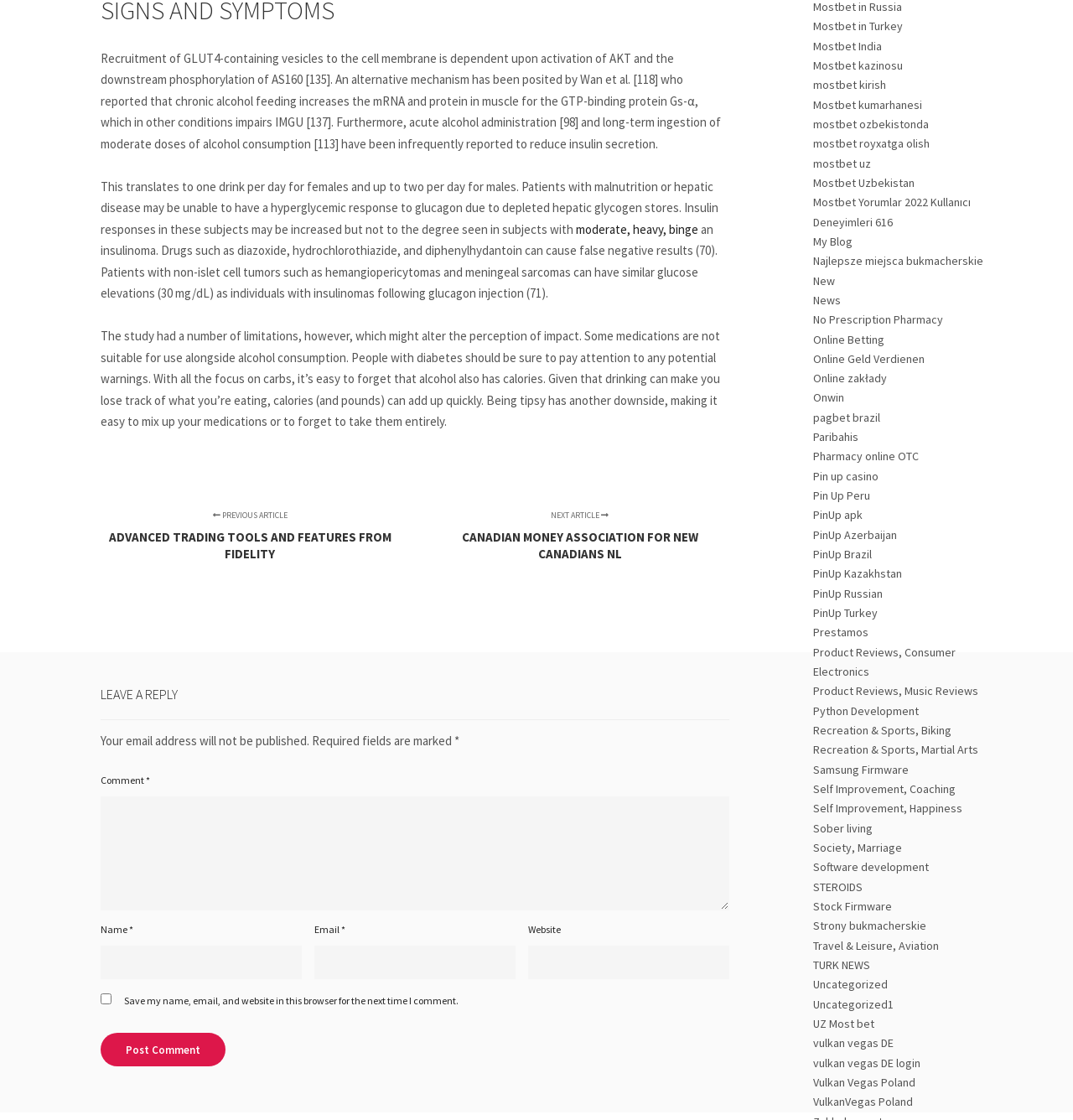Using the information in the image, give a comprehensive answer to the question: 
What is the purpose of the form at the bottom of the page?

The form at the bottom of the page contains fields for name, email, website, and comment, and a submit button labeled 'Post Comment', indicating that its purpose is to allow users to leave a comment on the article.